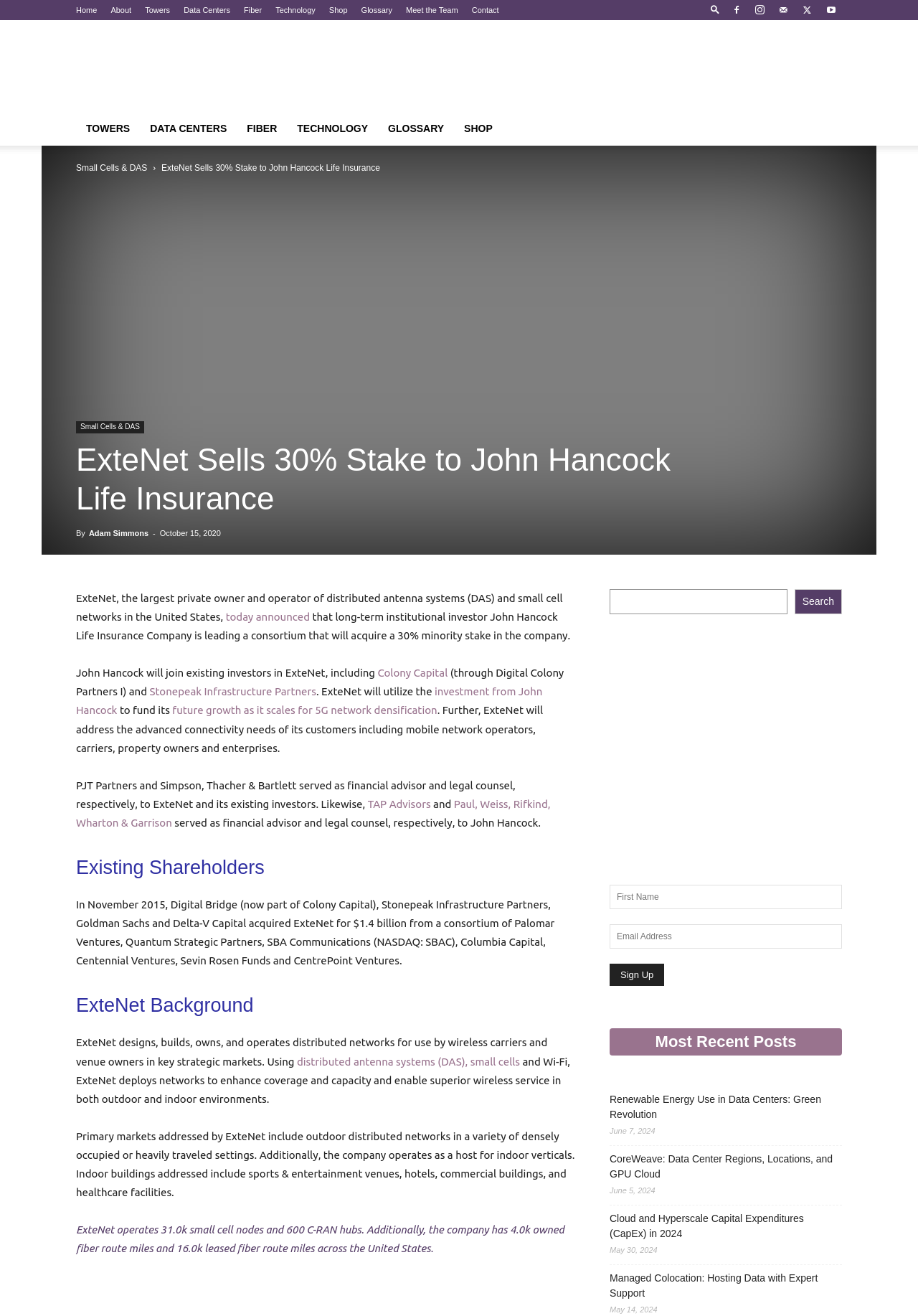Identify the bounding box coordinates for the UI element described as follows: TAP Advisors. Use the format (top-left x, top-left y, bottom-right x, bottom-right y) and ensure all values are floating point numbers between 0 and 1.

[0.401, 0.606, 0.469, 0.616]